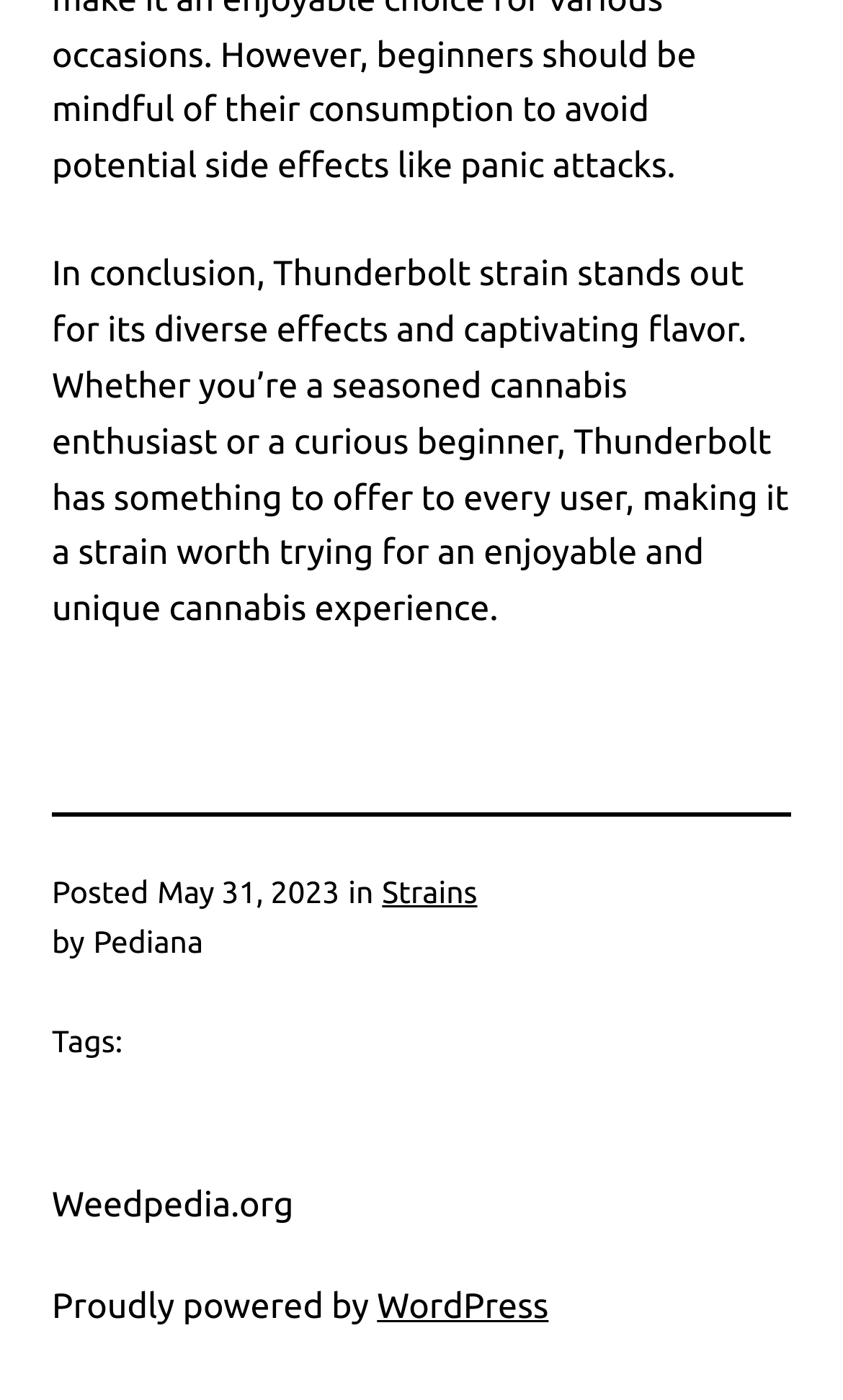Answer the question using only a single word or phrase: 
What is the category of the article?

Strains